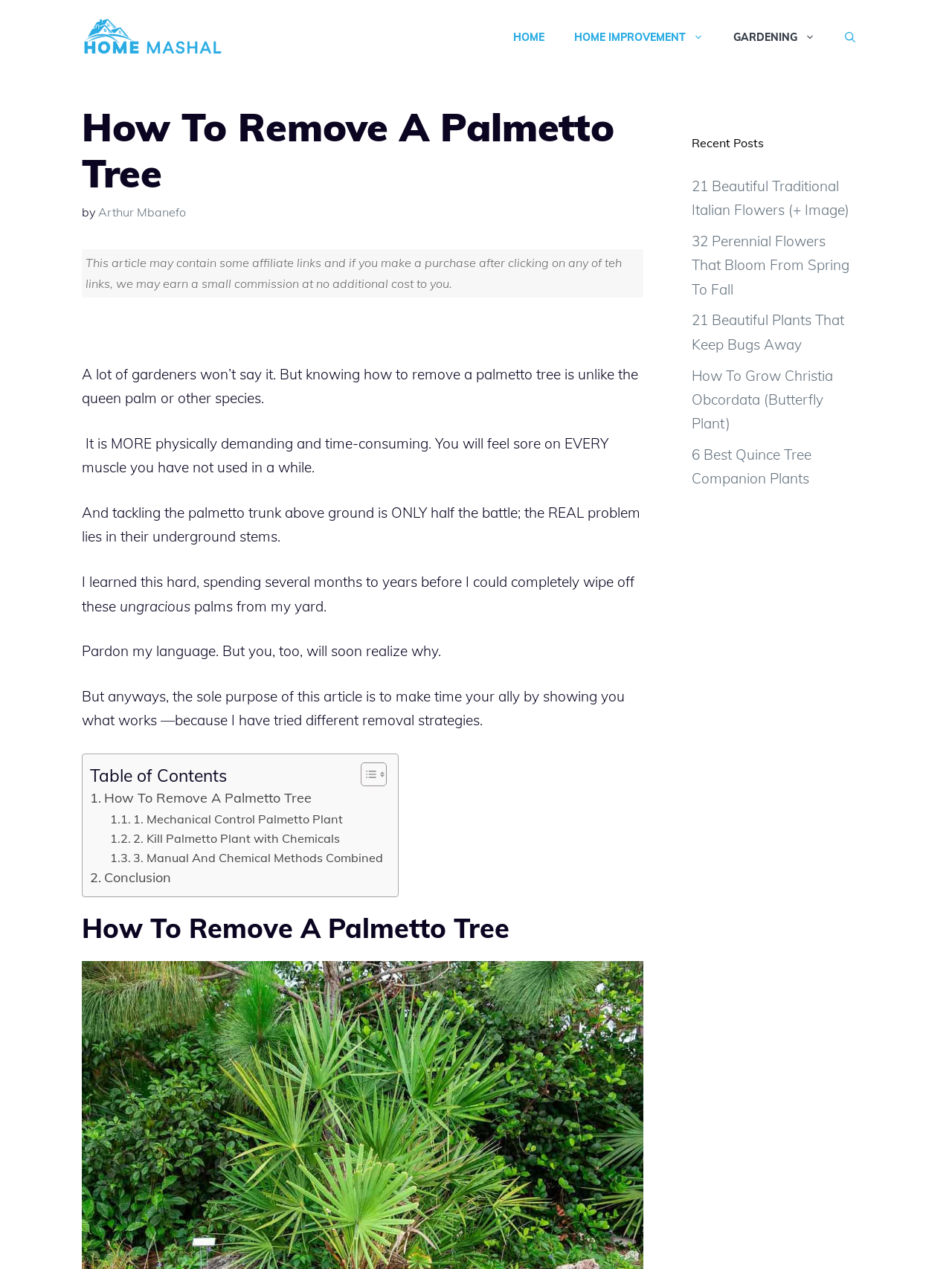Identify the bounding box coordinates of the region that should be clicked to execute the following instruction: "Click on the Home link".

[0.523, 0.012, 0.588, 0.047]